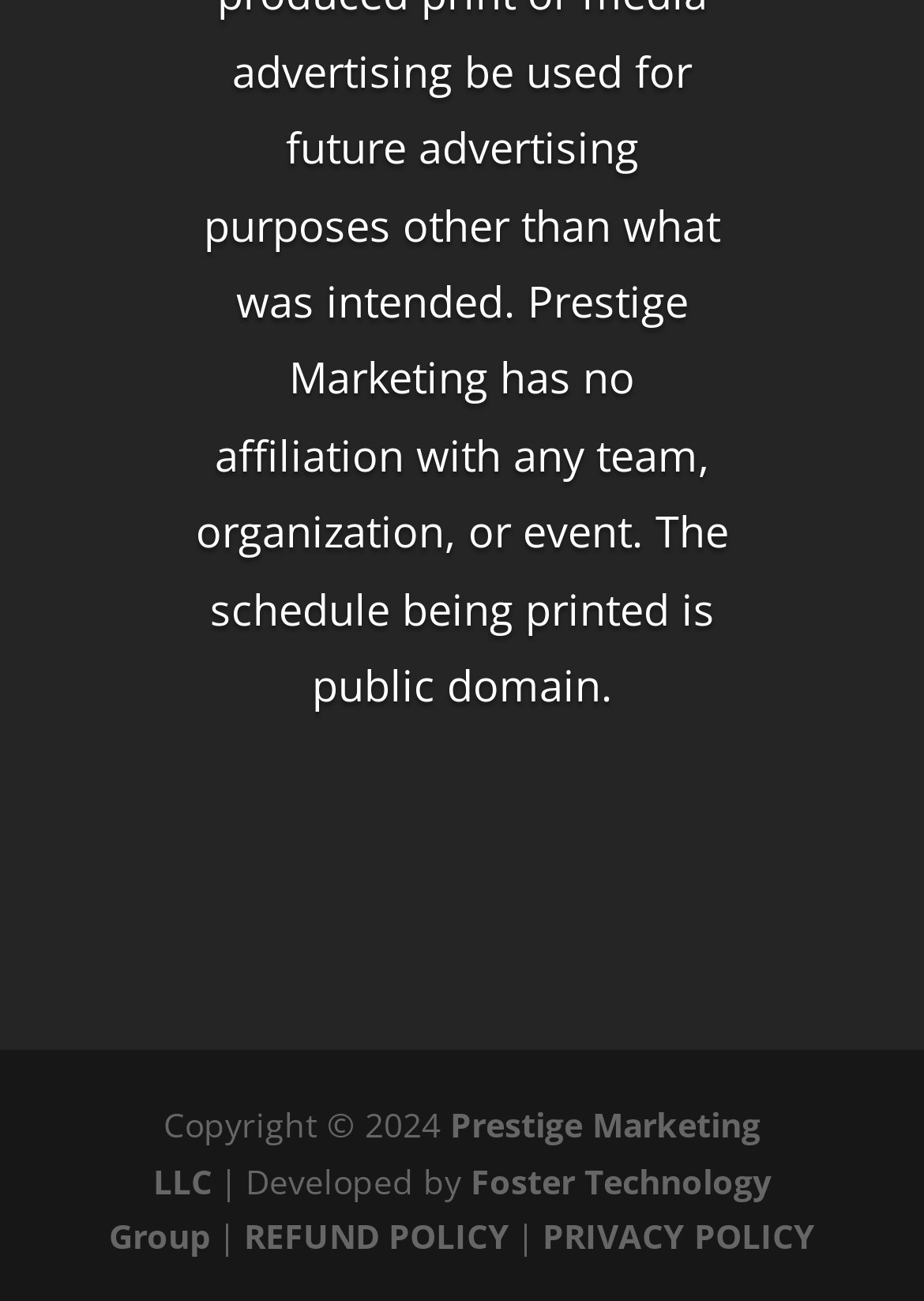Return the bounding box coordinates of the UI element that corresponds to this description: "aria-label="Toggle navigation"". The coordinates must be given as four float numbers in the range of 0 and 1, [left, top, right, bottom].

None